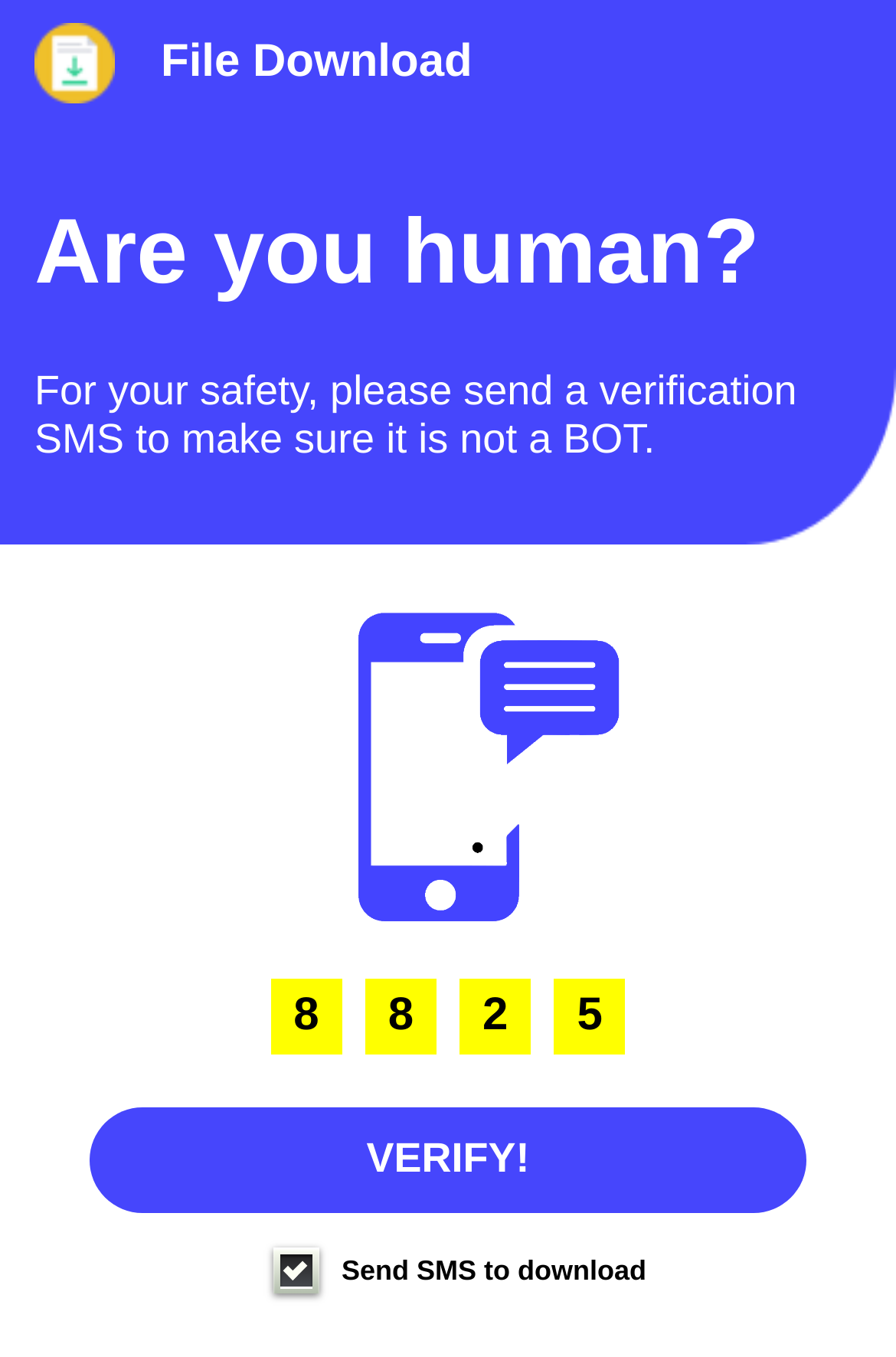Please answer the following question using a single word or phrase: 
What is the instruction for downloading a file?

Send SMS